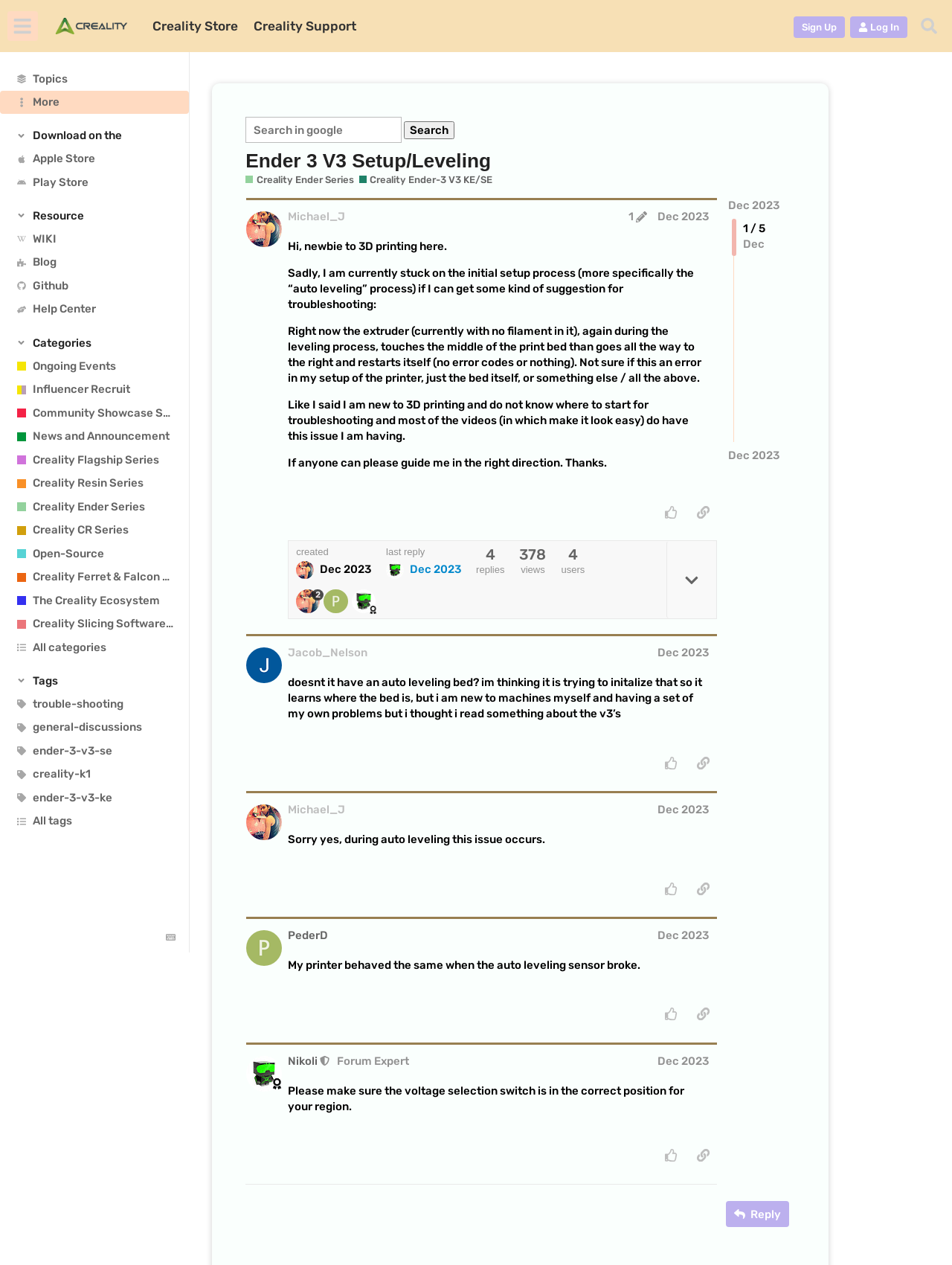Can you provide the bounding box coordinates for the element that should be clicked to implement the instruction: "Click on the 'Sign Up' button"?

[0.833, 0.013, 0.887, 0.03]